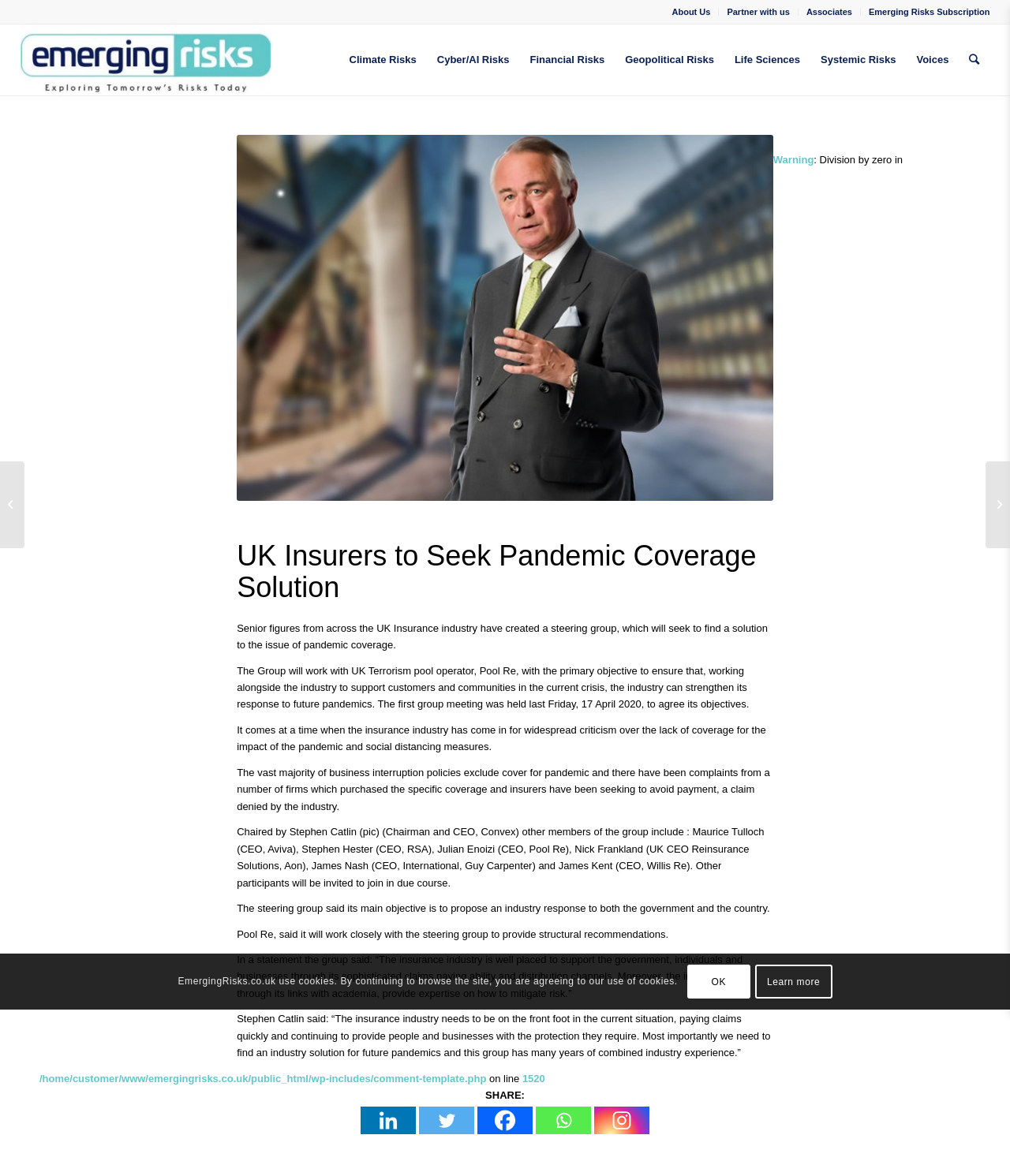Offer an in-depth caption of the entire webpage.

The webpage is about UK insurers seeking a solution to pandemic coverage. At the top, there are several links to different sections of the website, including "About Us", "Partner with us", and "Emerging Risks Subscription". Below these links, there is a logo of Emerging Risks Media Ltd, accompanied by a link to the company's website.

On the left side of the page, there are links to various risk categories, such as "Climate Risks", "Cyber/AI Risks", and "Geopolitical Risks". On the right side, there is a search bar.

The main content of the page is divided into several sections. At the top, there is a heading that reads "UK Insurers to Seek Pandemic Coverage Solution". Below this, there is a large image that takes up most of the width of the page.

The main article is divided into several paragraphs of text, which describe the creation of a steering group to find a solution to pandemic coverage. The group is chaired by Stephen Catlin, CEO of Convex, and includes other prominent figures from the insurance industry. The article explains that the group's main objective is to propose an industry response to the government and the country.

There are also several quotes from Stephen Catlin and others, which provide additional context and insight into the group's goals and objectives. At the bottom of the page, there are links to share the article on various social media platforms, including LinkedIn, Twitter, and Facebook.

On the right side of the page, there are two links to other news articles, including "Southern US Storms Will Exceed $1 Billion" and "Underwriter Reports $170 million in COVID-19 Claims". There is also a warning message that appears to be an error message from the website's backend.